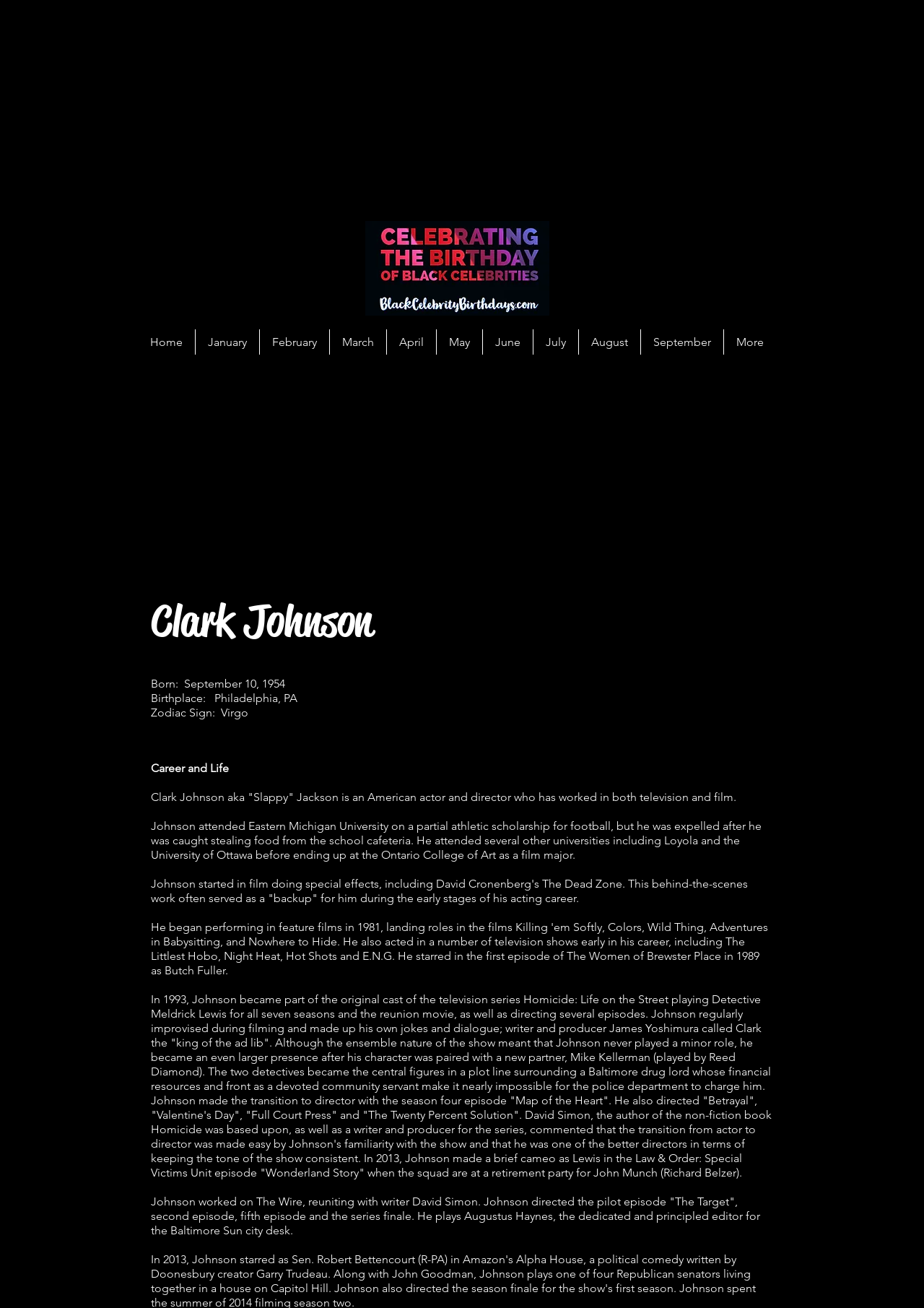Provide a single word or phrase answer to the question: 
What was the name of the character Clark Johnson played in Homicide: Life on the Street?

Detective Meldrick Lewis